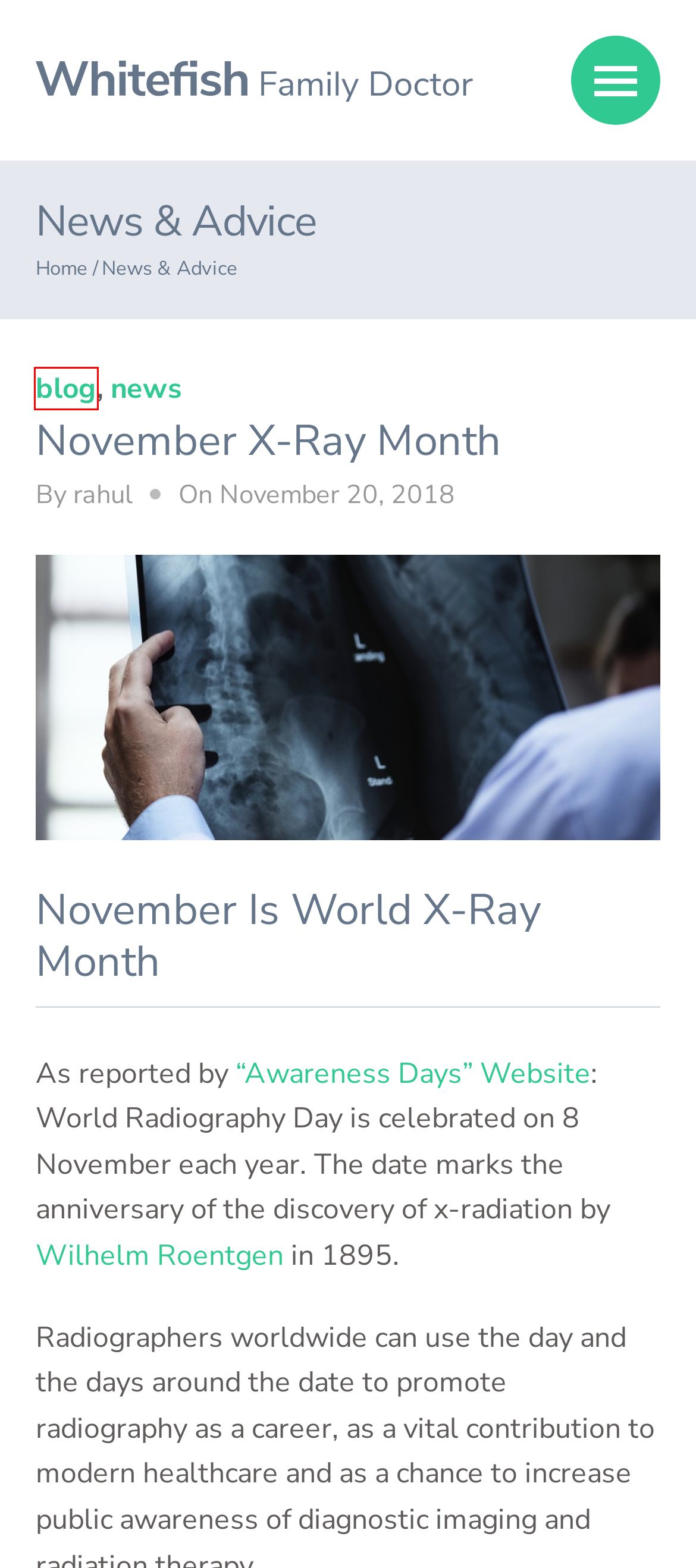Given a webpage screenshot with a red bounding box around a UI element, choose the webpage description that best matches the new webpage after clicking the element within the bounding box. Here are the candidates:
A. Whitefish Fall Festival 2016 | Whitefish Rec Center - 5251 E. 48th St N.
B. Whitefish's Best Pediatric Care & Family Practitioner | Our Doctor
C. blog Archives - Whitefish Family Doctor
D. Blue Cross Blue Shield (BSBC) Insurance | Whitefish Medical Clinic
E. MadeByAura - WordPress Design & Development Agency
F. news Archives - Whitefish Family Doctor
G. rahul, Author at Whitefish Family Doctor
H. Whitefish Family Medicine Clinic & Children's Physician | Whitefish Family Doctor

C